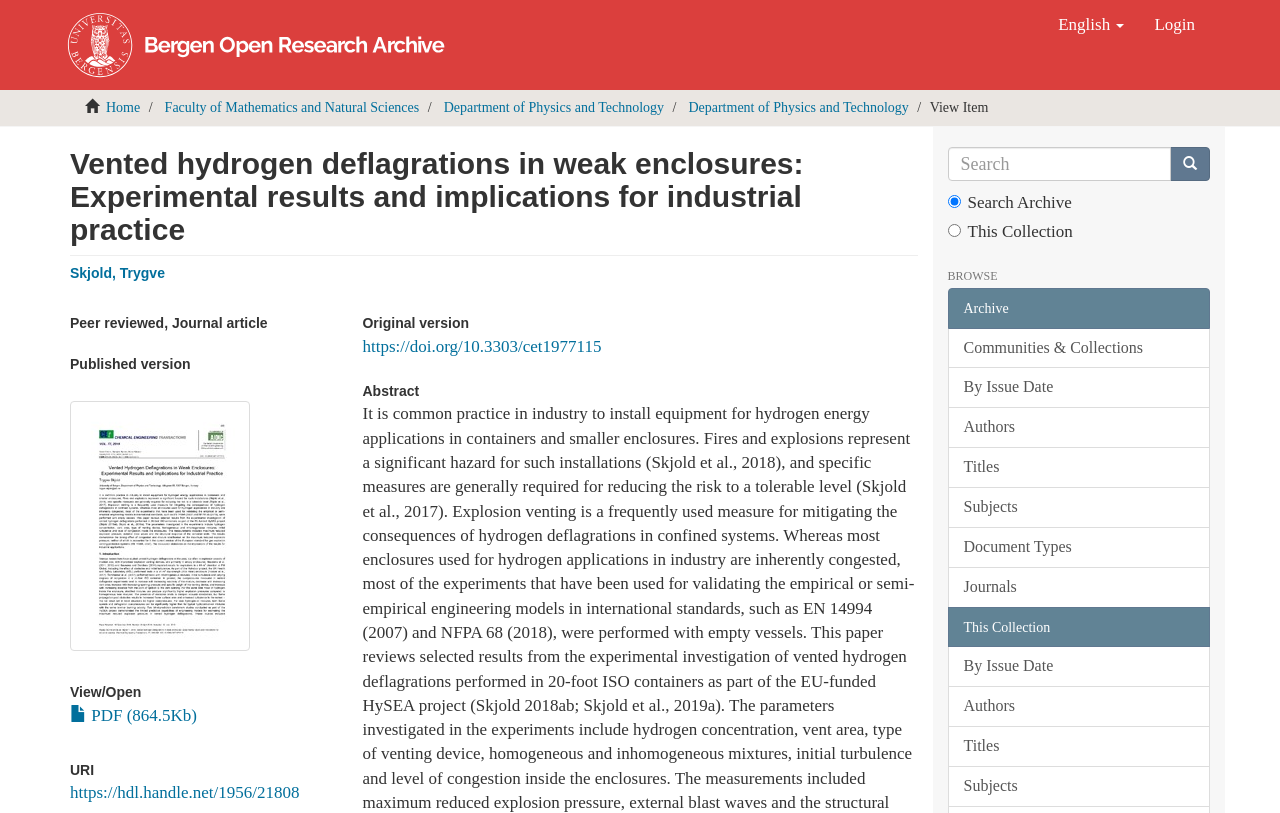Determine the bounding box coordinates of the clickable area required to perform the following instruction: "View the profile picture". The coordinates should be represented as four float numbers between 0 and 1: [left, top, right, bottom].

None